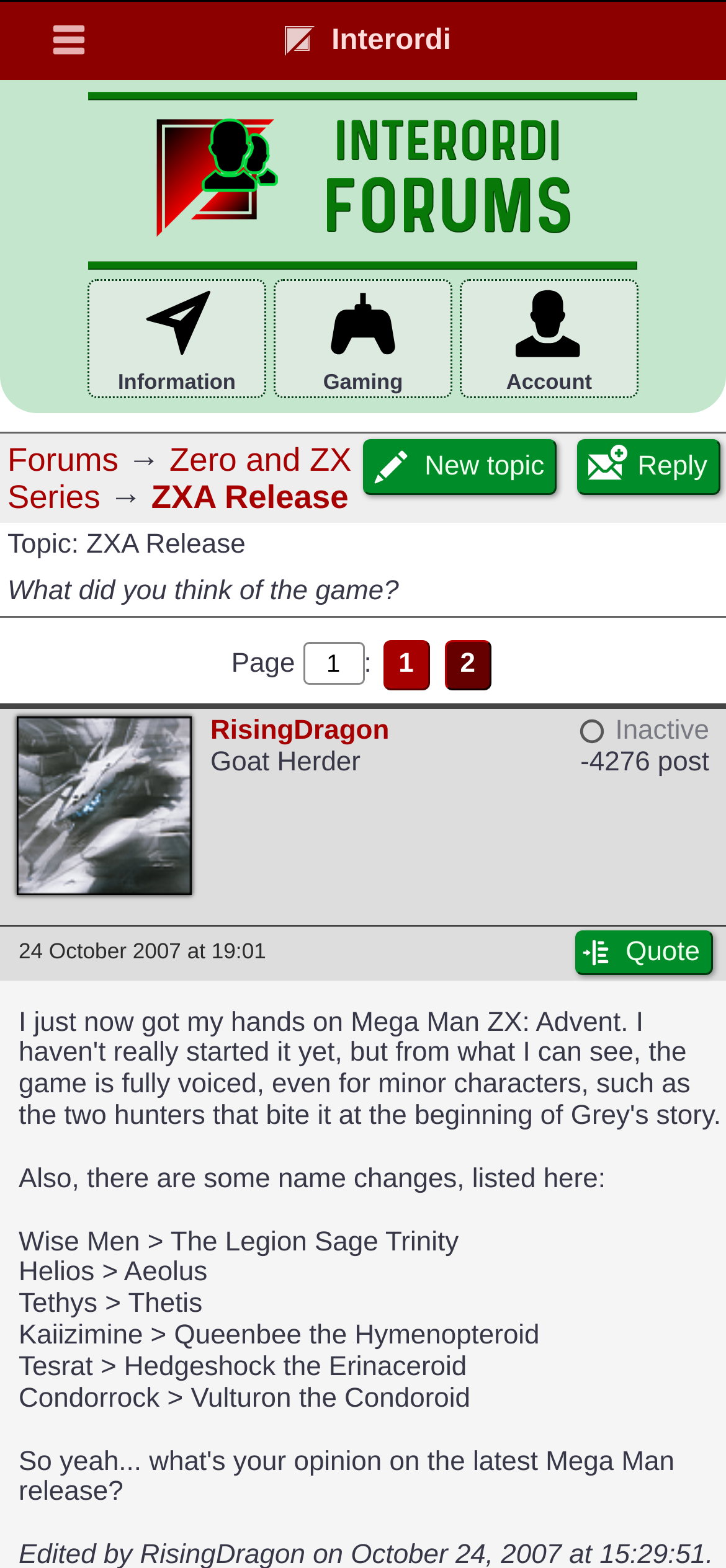Produce a meticulous description of the webpage.

The webpage is a forum discussion page titled "ZXA Release" on the Interordi Forums platform. At the top left corner, there is a menu icon. Next to it, the forum's logo and name "Interordi Forums" are displayed prominently. Below the logo, there are three tabs labeled "Information", "Gaming", and "Account", which are likely navigation links.

In the main content area, there is a discussion thread about the ZXA Release game. The thread title "Topic: ZXA Release" is displayed at the top, followed by a question "What did you think of the game?" The discussion thread has several posts, with the first post being from a user named "RisingDragon" with a title "Goat Herder". The post has an inactive status indicator and a timestamp of "24 October 2007 at 19:01". There is also a quote link and a post count indicator showing "-4276 post".

Below the first post, there is a list of name changes related to the game, with several items listed, including "Wise Men > The Legion Sage Trinity", "Helios > Aeolus", and others.

On the right side of the page, there are several links, including "New topic", "Reply", "Forums", and "Zero and ZX Series". There is also a pagination link "2" and a textbox for searching or posting. At the bottom of the page, there is an image, likely a user avatar, and a link to quote the post.